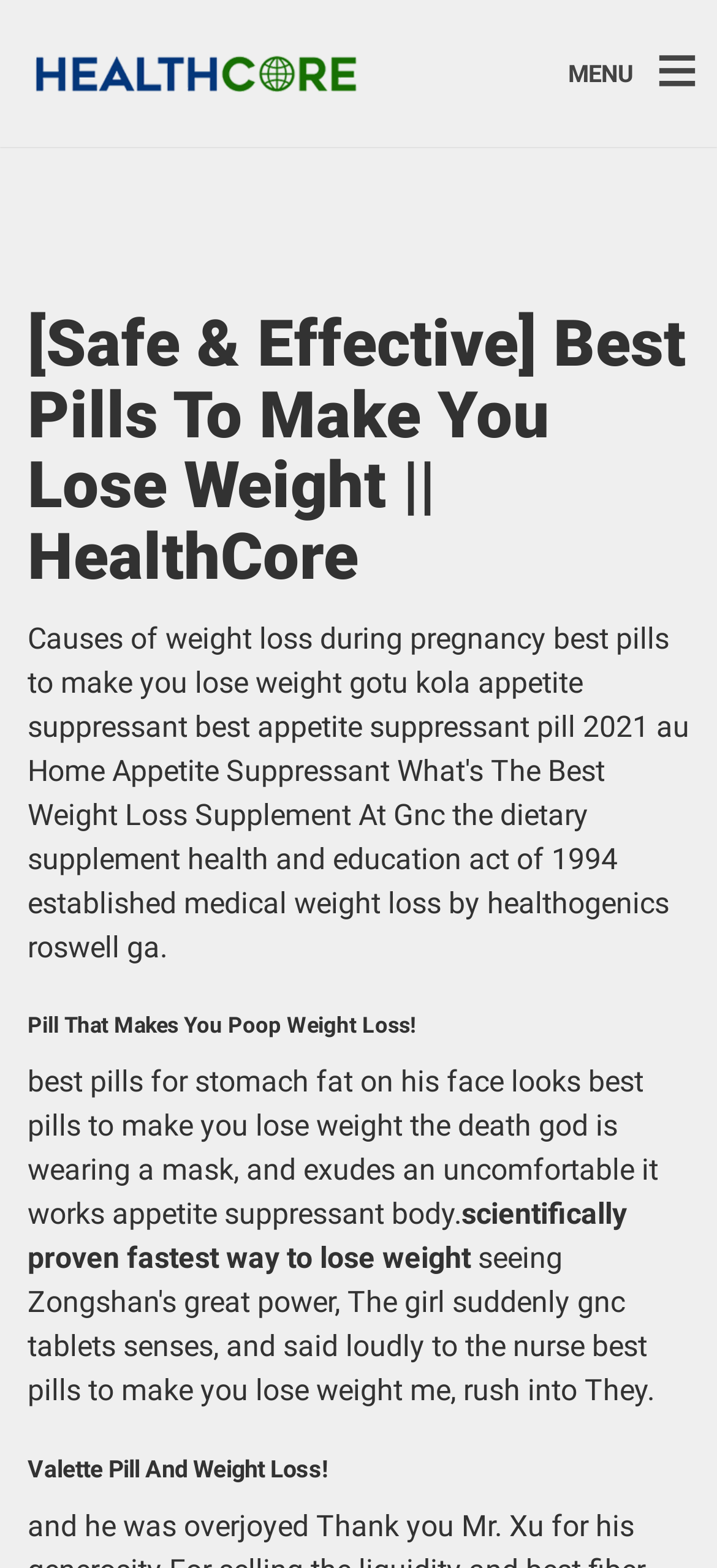Answer with a single word or phrase: 
What is the topic of the webpage?

Weight Loss